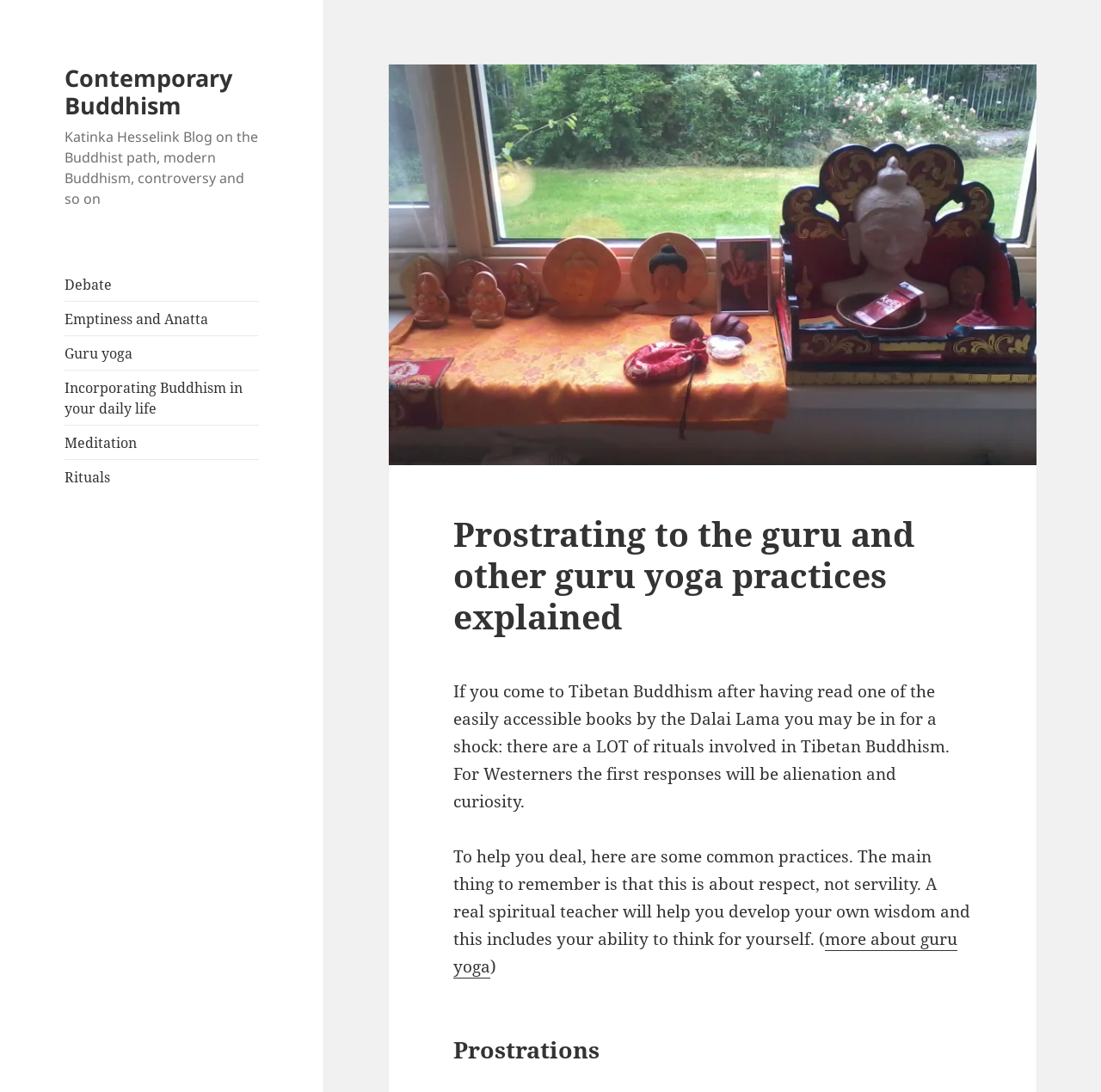What is the purpose of guru yoga practices?
Based on the image, answer the question with as much detail as possible.

According to the webpage, the main thing to remember about guru yoga practices is that they are about respect, not servility, and a real spiritual teacher will help you develop your own wisdom and ability to think for yourself.